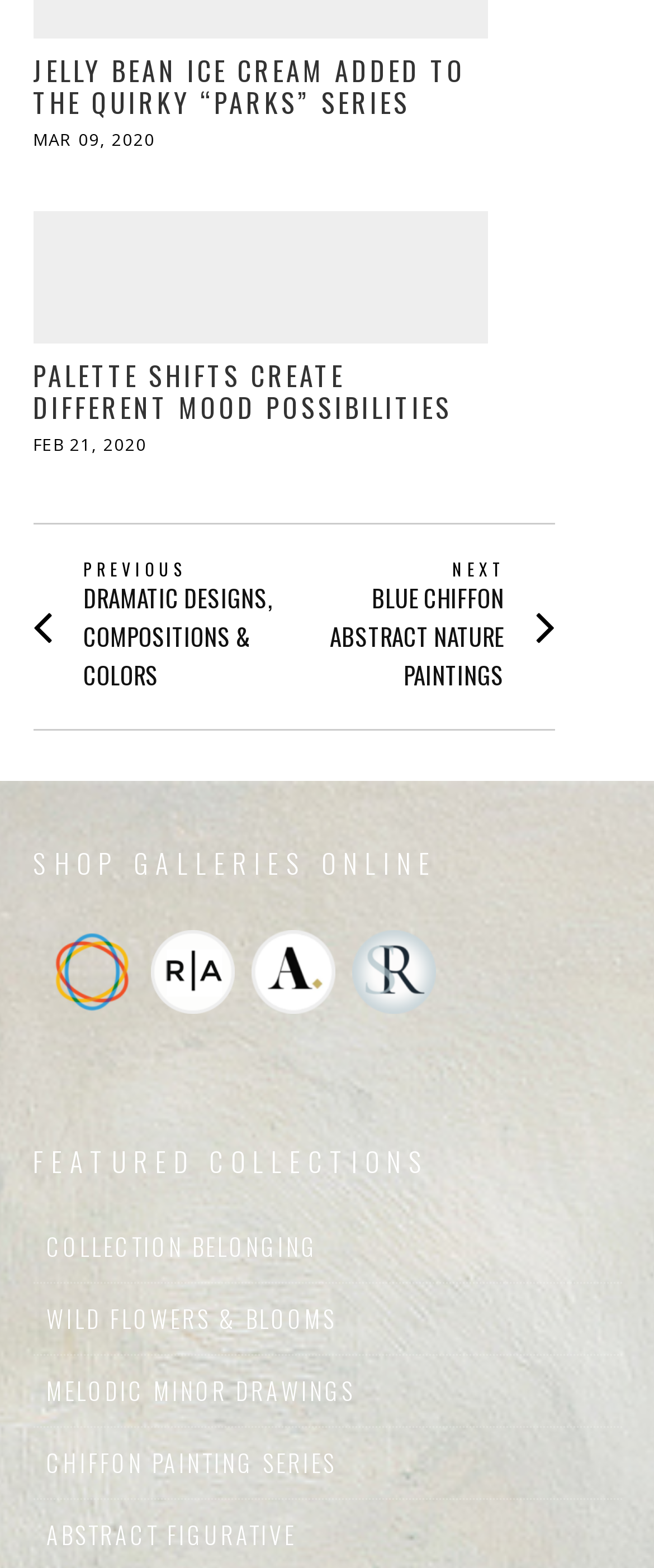How many navigation links are there?
Answer the question in a detailed and comprehensive manner.

There are two navigation links, 'Previous post: DRAMATIC DESIGNS, COMPOSITIONS & COLORS' and 'Next post: BLUE CHIFFON ABSTRACT NATURE PAINTINGS', which are child elements of the navigation element with the text 'Posts'.